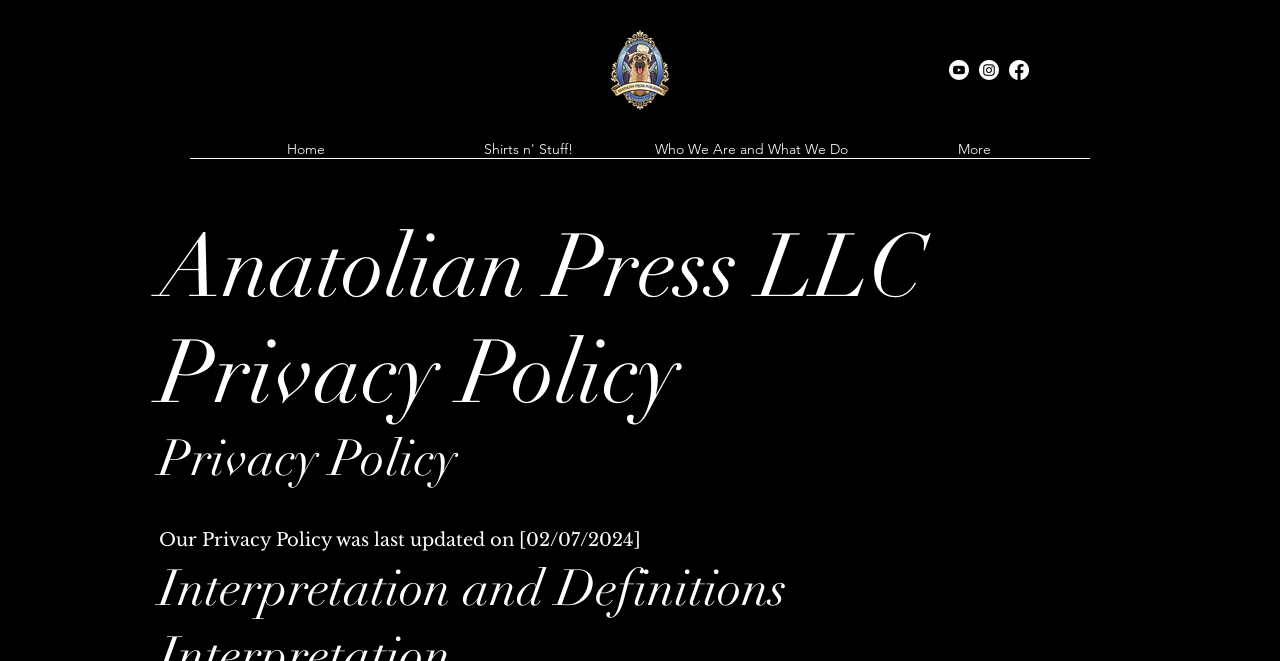What is the second heading on the webpage?
Answer with a single word or phrase, using the screenshot for reference.

Privacy Policy